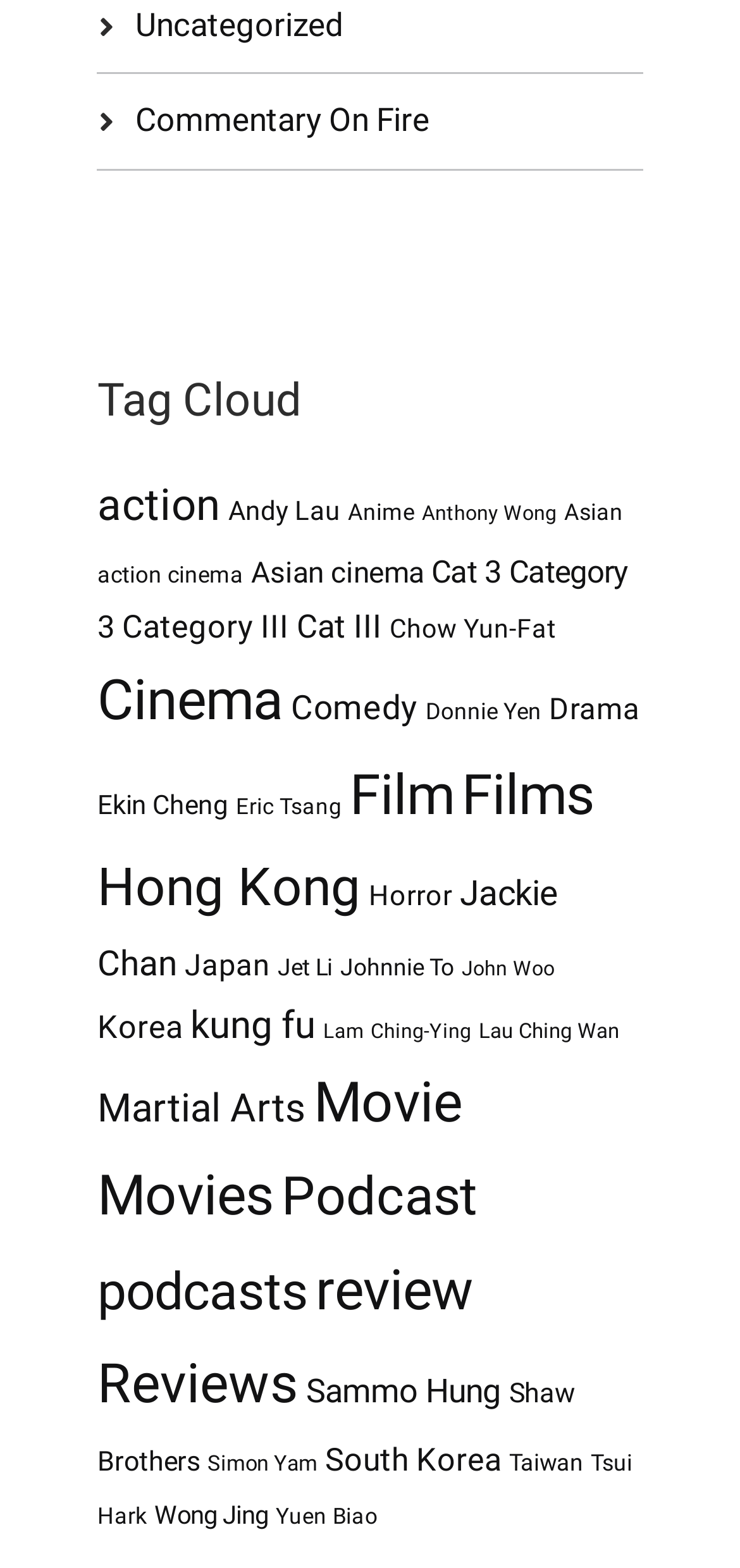What is the category with the most items?
Please respond to the question with a detailed and well-explained answer.

I looked at the number of items in each category by checking the text in parentheses next to each link. The category with the most items is 'Cinema' with 427 items.